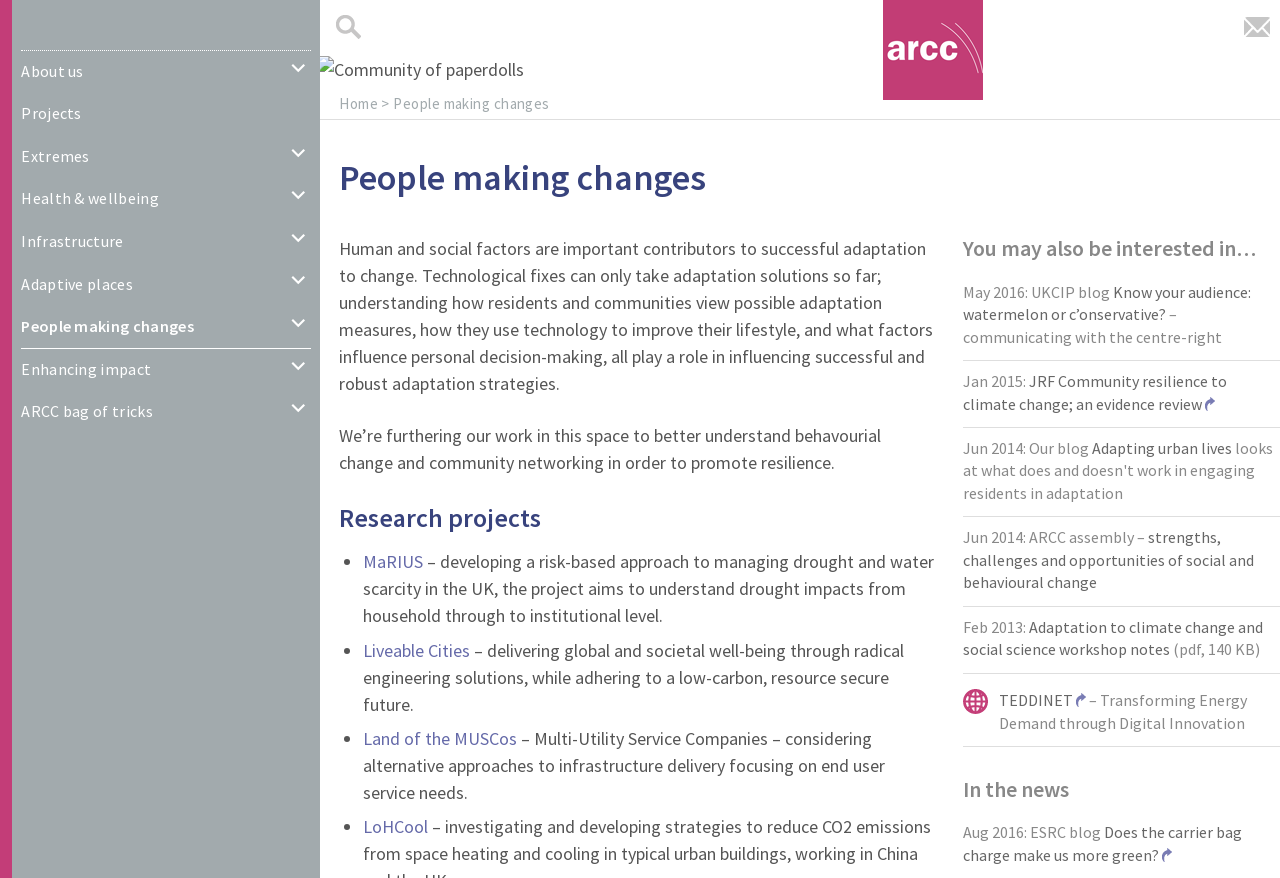Please identify the coordinates of the bounding box that should be clicked to fulfill this instruction: "Search for something".

[0.257, 0.008, 0.574, 0.053]